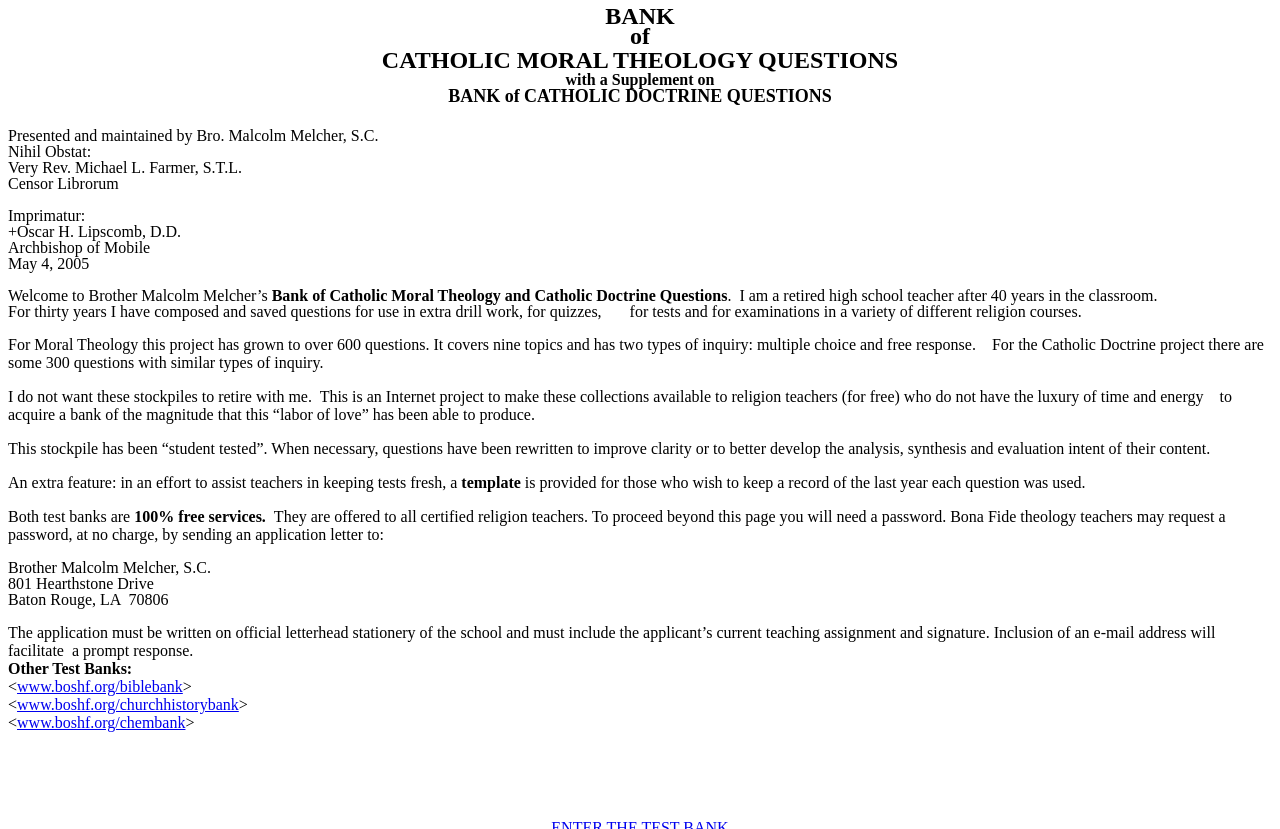Please respond to the question with a concise word or phrase:
How can bona fide theology teachers obtain a password?

by sending an application letter